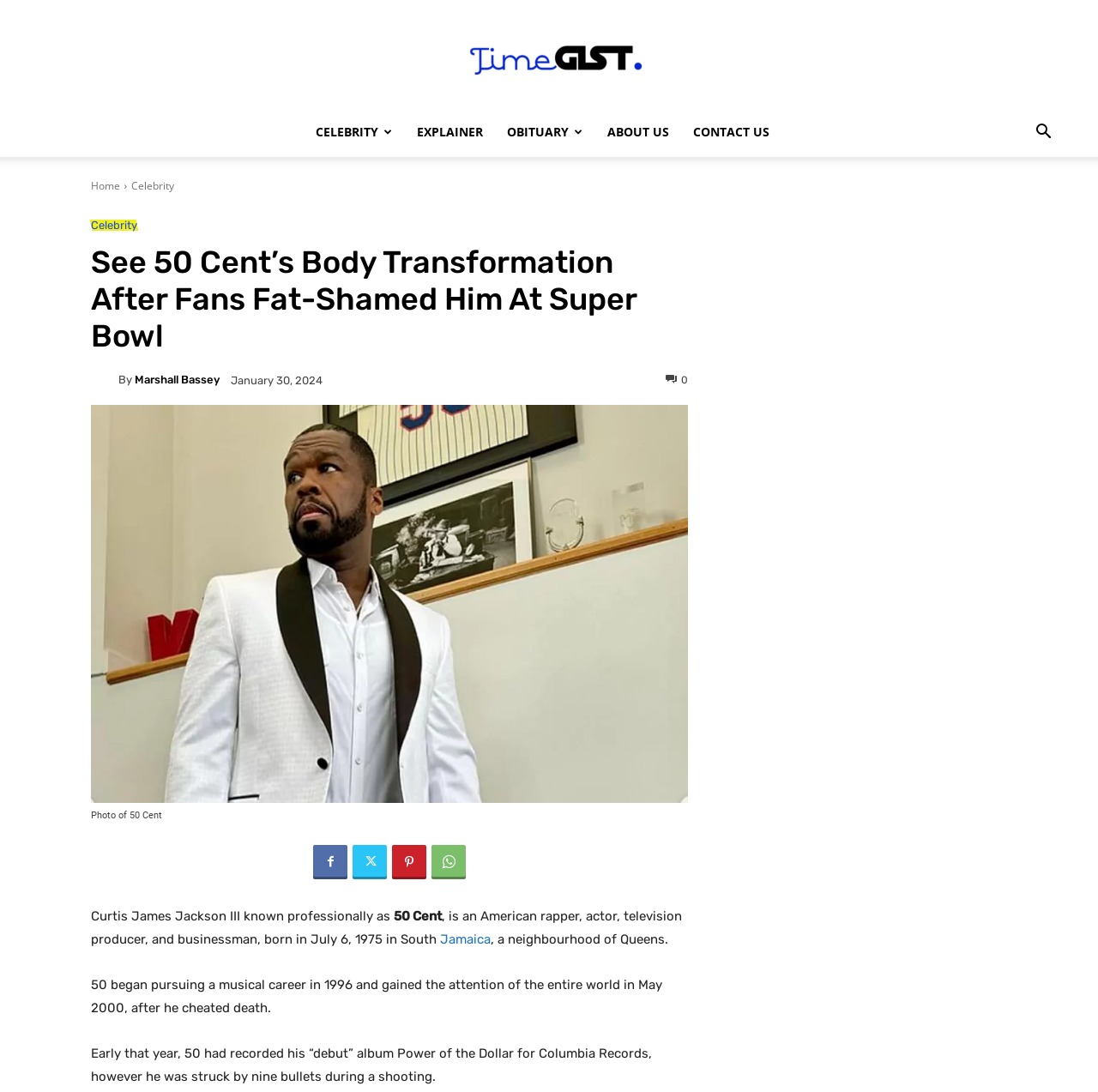Please locate the bounding box coordinates of the element that needs to be clicked to achieve the following instruction: "Click on the 'TimeGist' link". The coordinates should be four float numbers between 0 and 1, i.e., [left, top, right, bottom].

[0.016, 0.026, 0.984, 0.078]